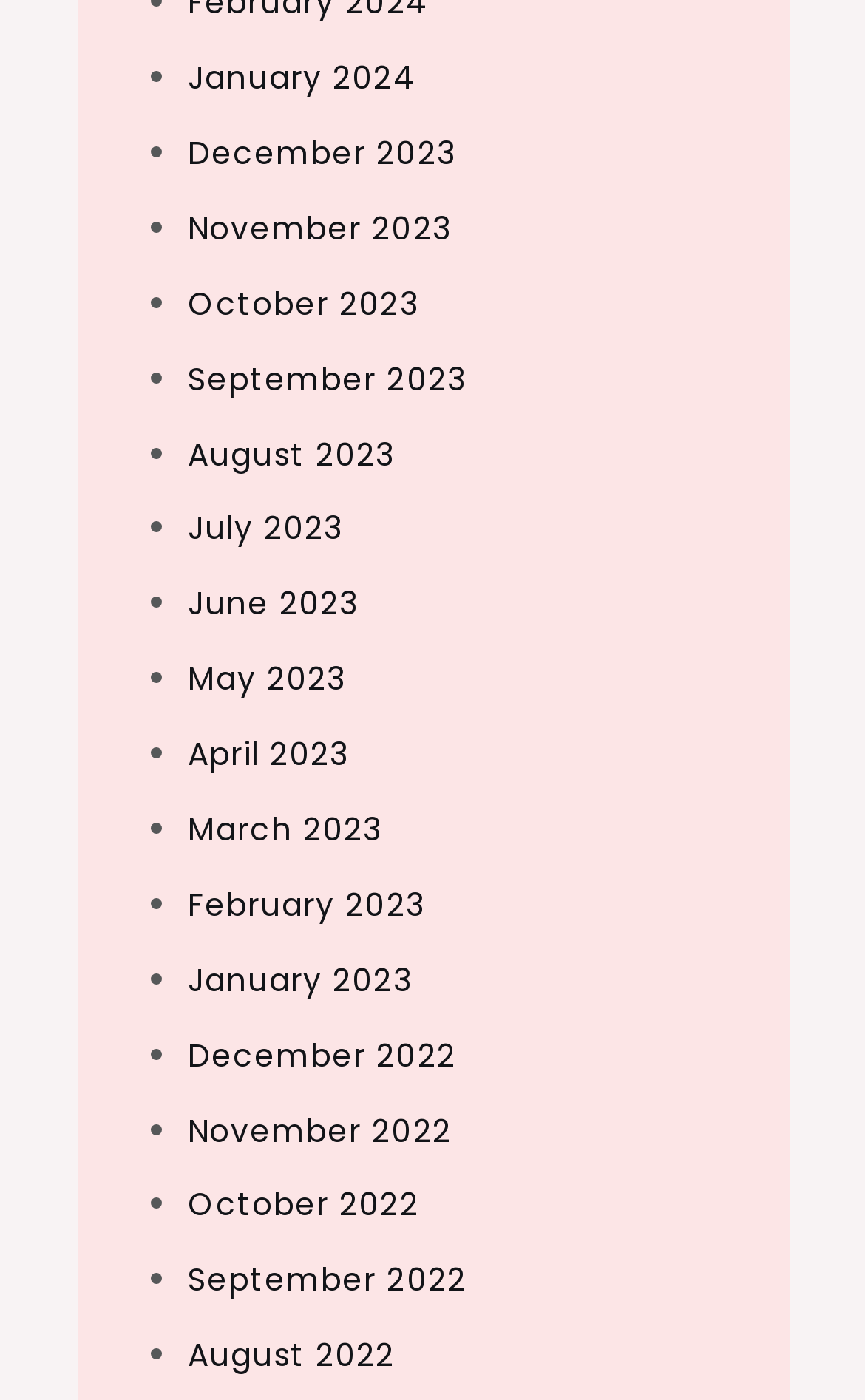Identify the bounding box coordinates of the clickable section necessary to follow the following instruction: "View October 2023". The coordinates should be presented as four float numbers from 0 to 1, i.e., [left, top, right, bottom].

[0.217, 0.201, 0.484, 0.232]